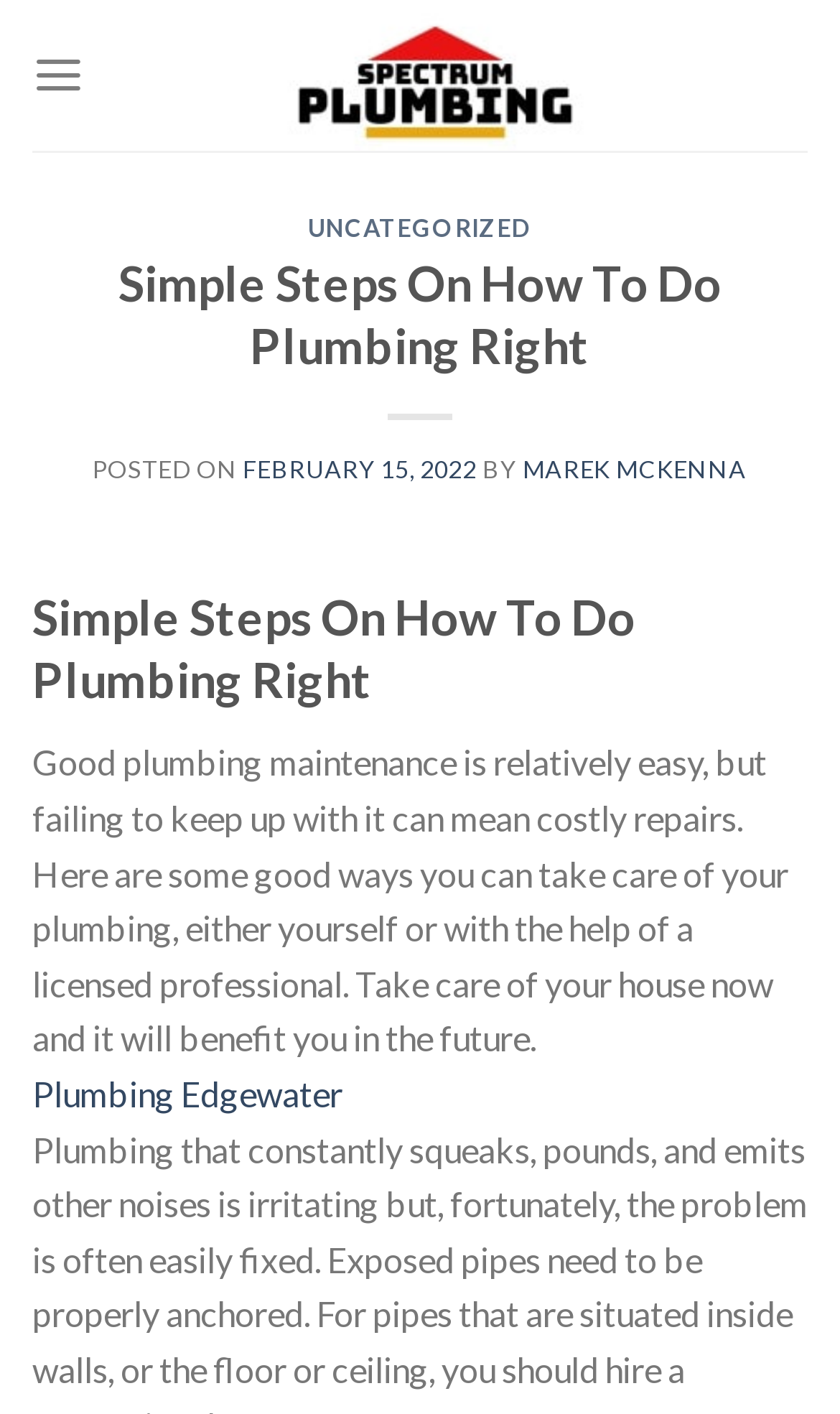Create a detailed summary of all the visual and textual information on the webpage.

The webpage is about plumbing maintenance, with a focus on simple steps to do it right. At the top left, there is a link to skip to the content. Next to it, on the top center, is the website's logo, "spectrum plumbing", accompanied by an image. 

On the top right, there is a menu link that, when expanded, reveals a header section with several links and headings. The header section is divided into two parts: the top part has a heading "UNCATEGORIZED" with a link, and the bottom part has a heading "Simple Steps On How To Do Plumbing Right" with a posting date and author information.

Below the menu link, there is a main heading "Simple Steps On How To Do Plumbing Right" that spans almost the entire width of the page. Underneath this heading, there is a paragraph of text that explains the importance of good plumbing maintenance and provides some tips on how to take care of one's plumbing. 

At the bottom of the page, there is a link to "Plumbing Edgewater". Overall, the webpage has a simple and organized structure, with clear headings and concise text.